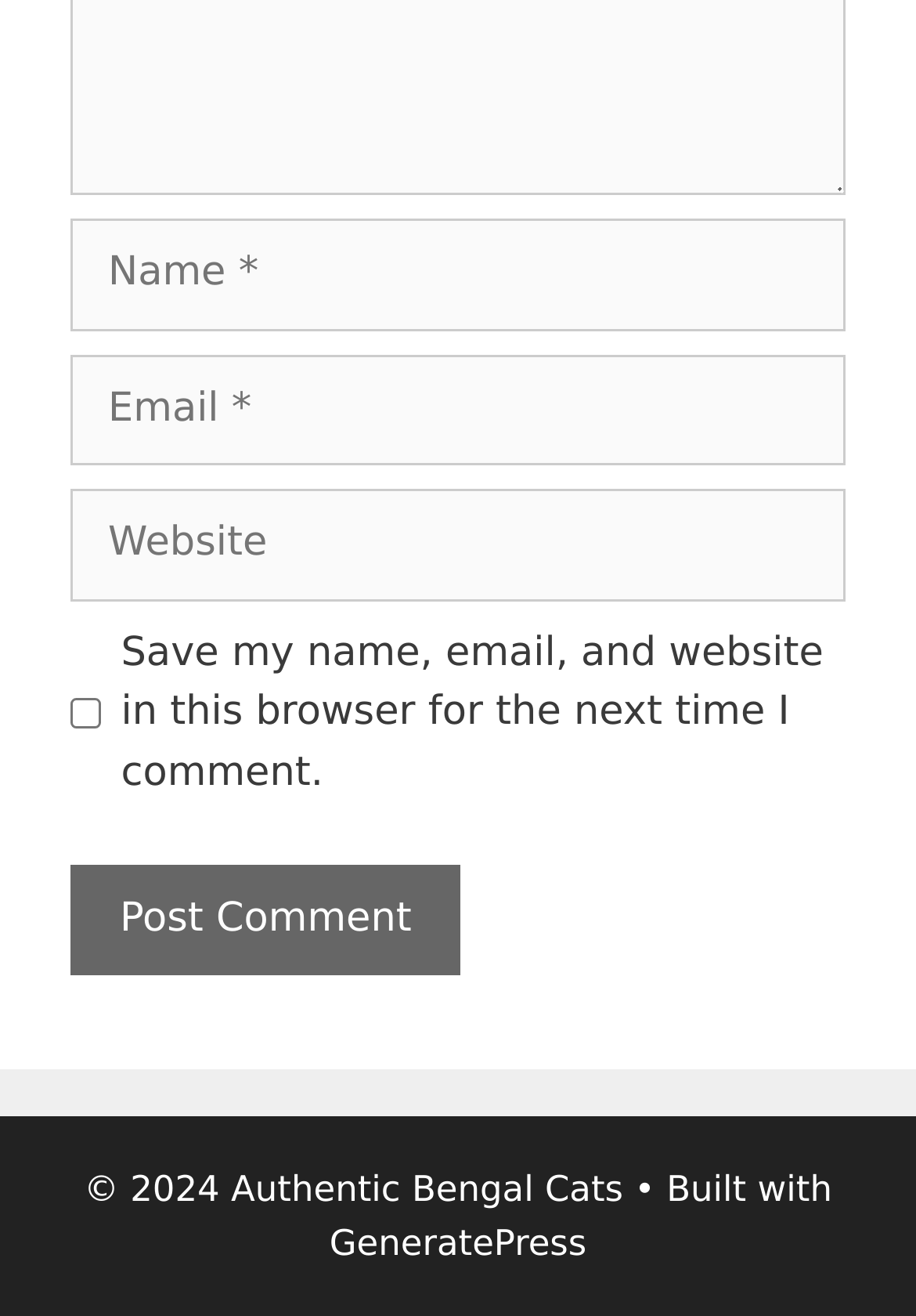Respond with a single word or short phrase to the following question: 
What is the theme or builder of the website?

GeneratePress